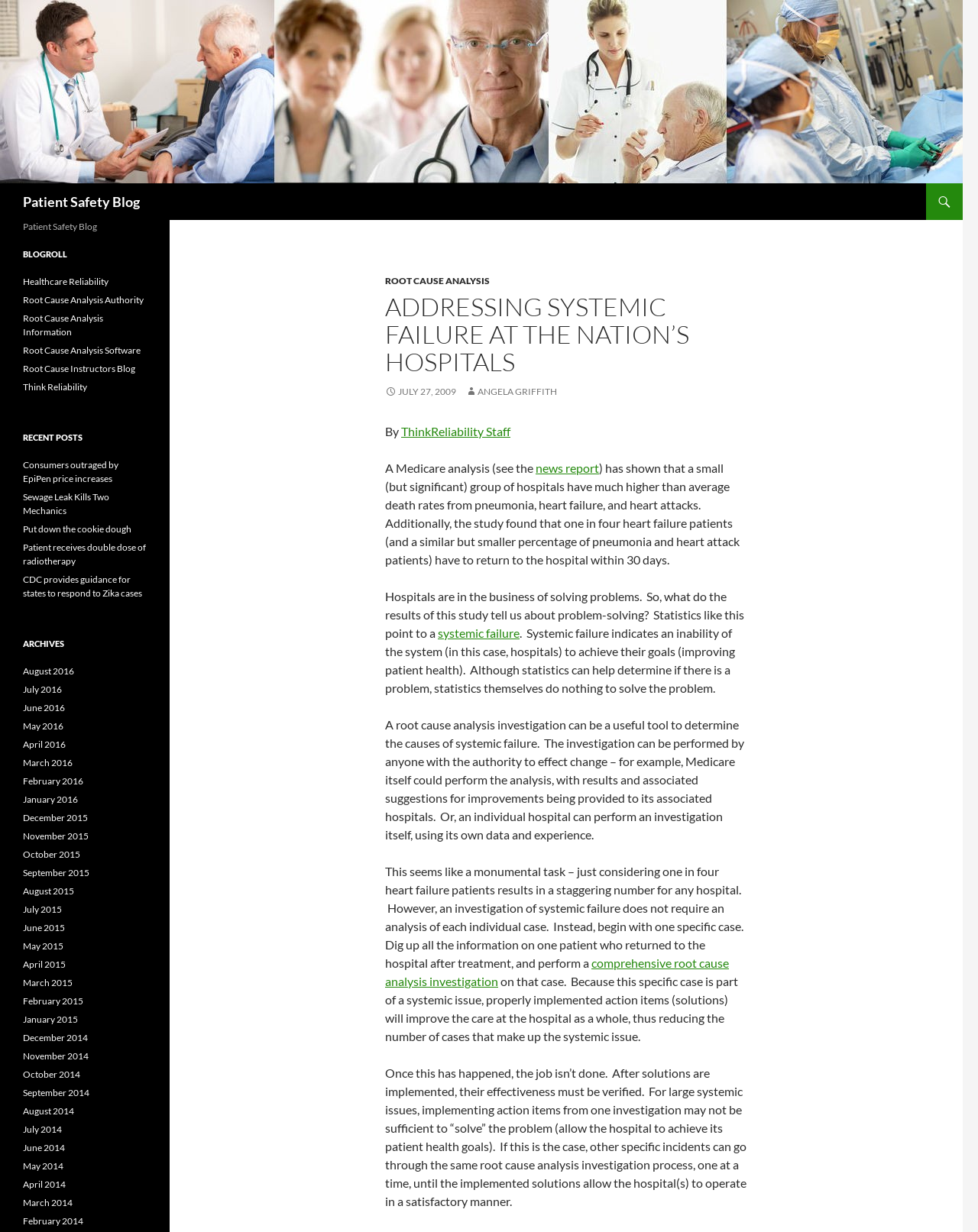What is the purpose of a root cause analysis investigation?
Please provide a single word or phrase in response based on the screenshot.

To determine the causes of systemic failure